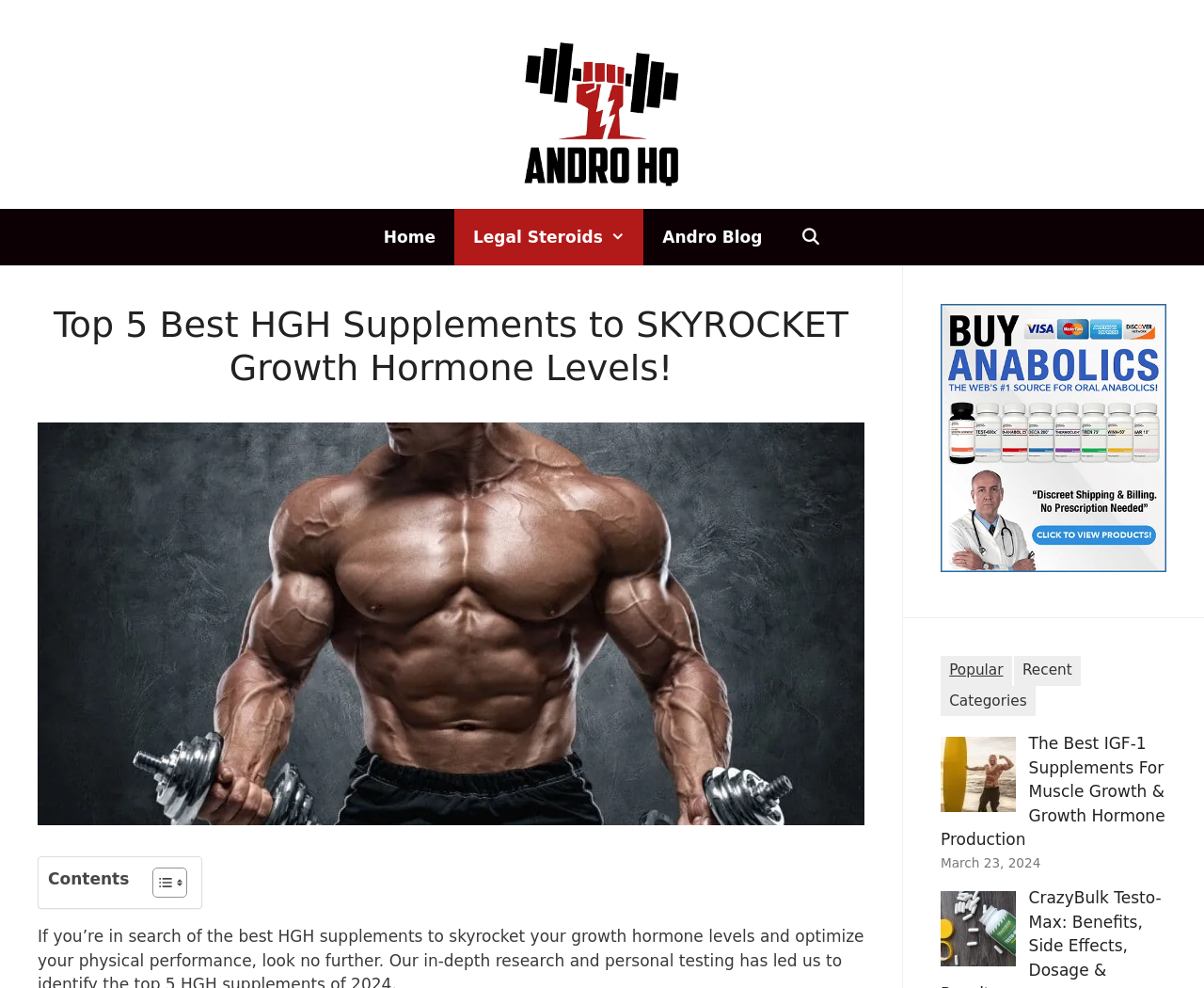Describe all the visual and textual components of the webpage comprehensively.

This webpage is about HGH supplements, with a focus on the top-rated products. At the top, there is a banner with the site's logo, "Andro HQ", accompanied by an image. Below the banner, there is a primary navigation menu with links to "Home", "Legal Steroids", "Andro Blog", and "Open Search Bar".

The main content area is divided into two sections. On the left, there is a header with a heading that reads "Top 5 Best HGH Supplements to SKYROCKET Growth Hormone Levels!". Below the header, there is an image of a bodybuilder lifting dumbbells. On the right, there is a table of contents with links to various sections of the article.

The article itself appears to be a review of the top HGH supplements, with a table comparing the different products. The table has a toggle button to show or hide its contents. Below the table, there are links to related articles, including "The Best IGF-1 Supplements For Muscle Growth & Growth Hormone Production", and a section with links to popular, recent, and categorized articles.

There are several images throughout the page, including an image of a muscular man with a surfboard, a bottle of Testo-Max on a wood table, and an image of legal steroids. The page also has a complementary section on the right side, with links to related topics, including legal steroids and popular articles.